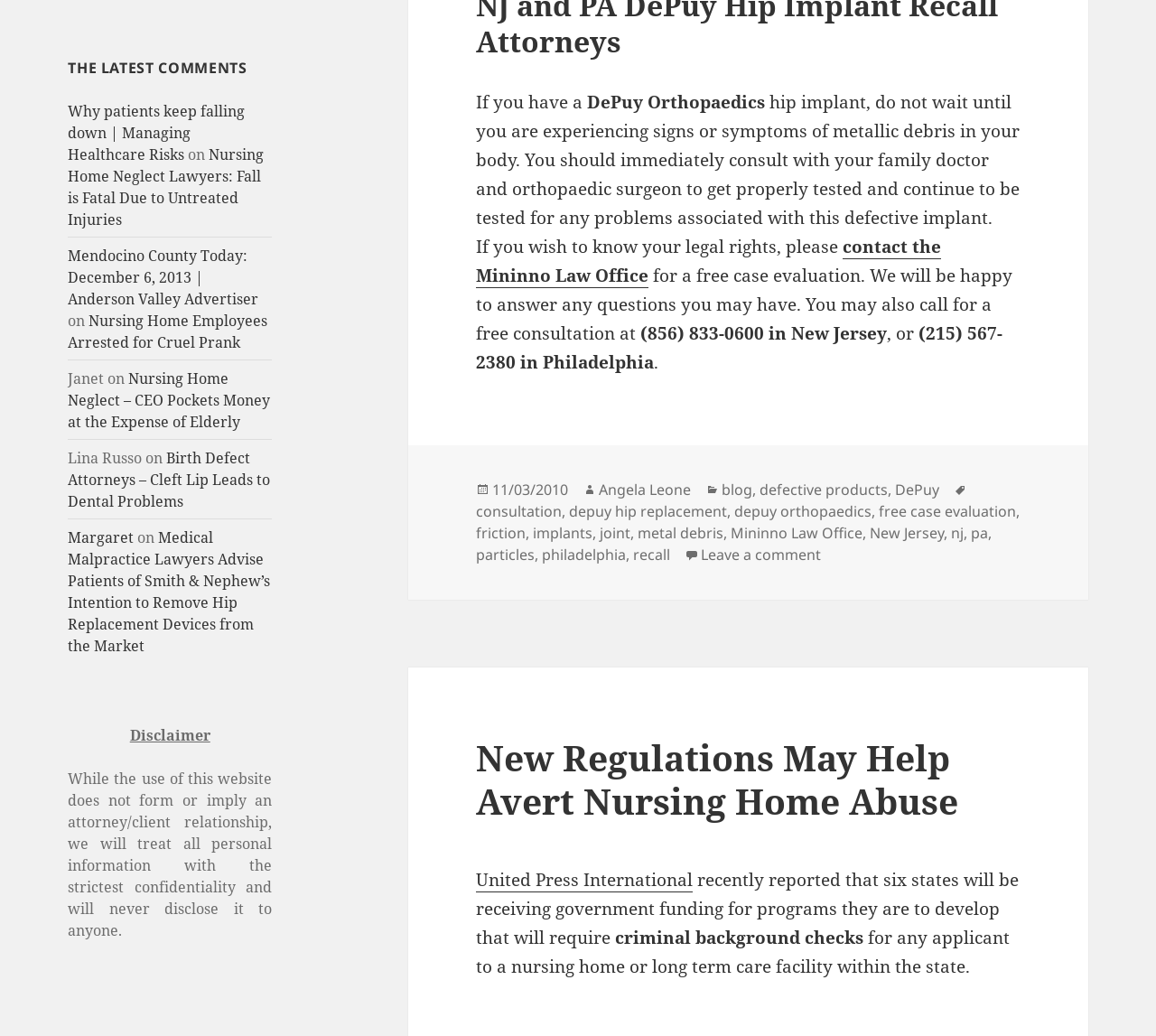Determine the bounding box coordinates of the UI element described by: "depuy hip replacement".

[0.492, 0.484, 0.629, 0.504]